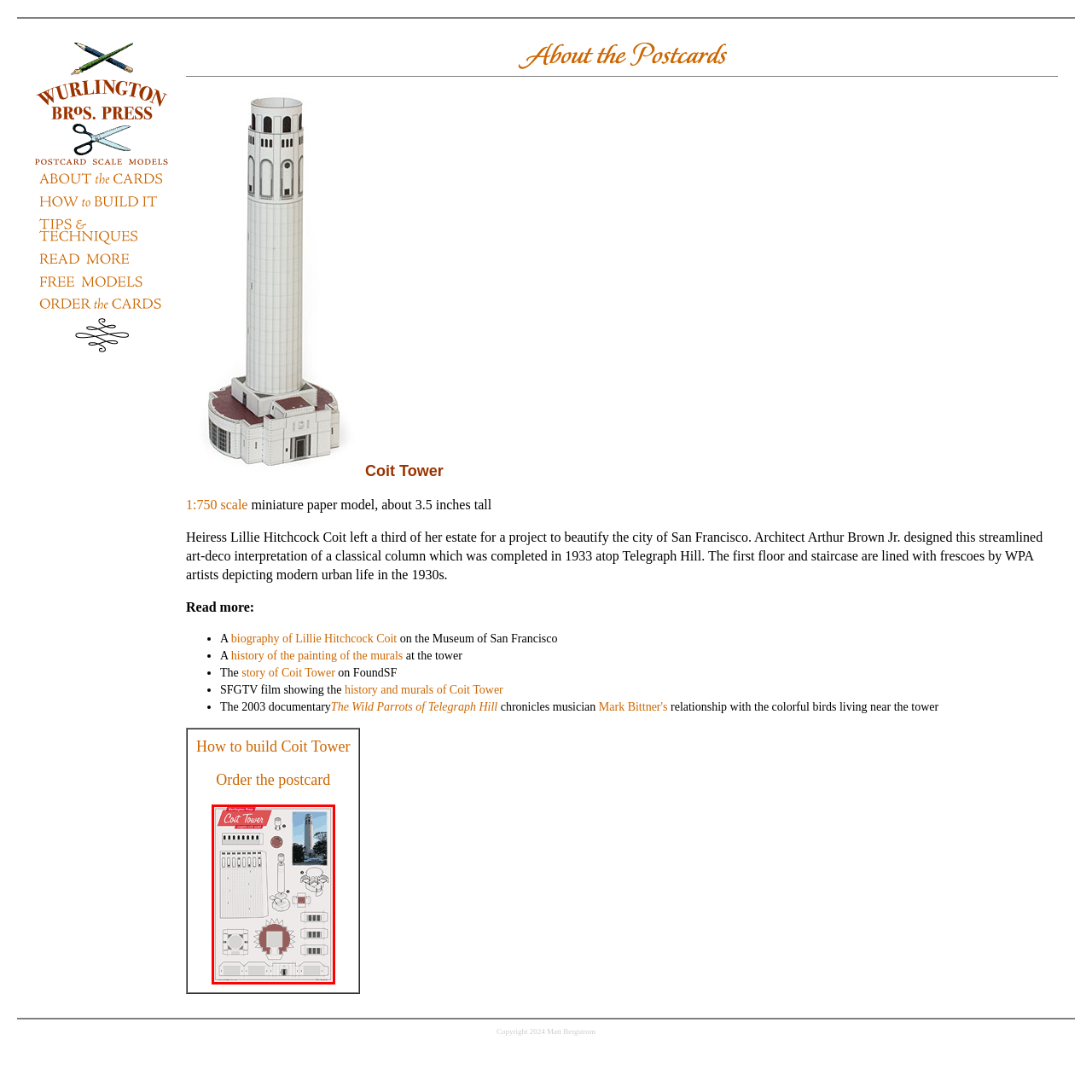Provide a comprehensive description of the image highlighted within the red bounding box.

This image displays a detailed postcard design for the Coit Tower model from Wurlington Press. The design features a variety of components necessary to build a scale model of the iconic Coit Tower, which is a notable landmark in San Francisco. The layout includes an illustration representing the Coit Tower itself, alongside meticulous crafting templates laid out for easy assembly. The color palette primarily utilizes shades of grey and red, and the card prominently features the title "Coit Tower" at the top. Additionally, a photograph of the real Coit Tower is included, providing a visual reference for builders. This resource is ideal for enthusiasts looking to create a miniature version of the tower, reflecting its architectural details and historical significance.